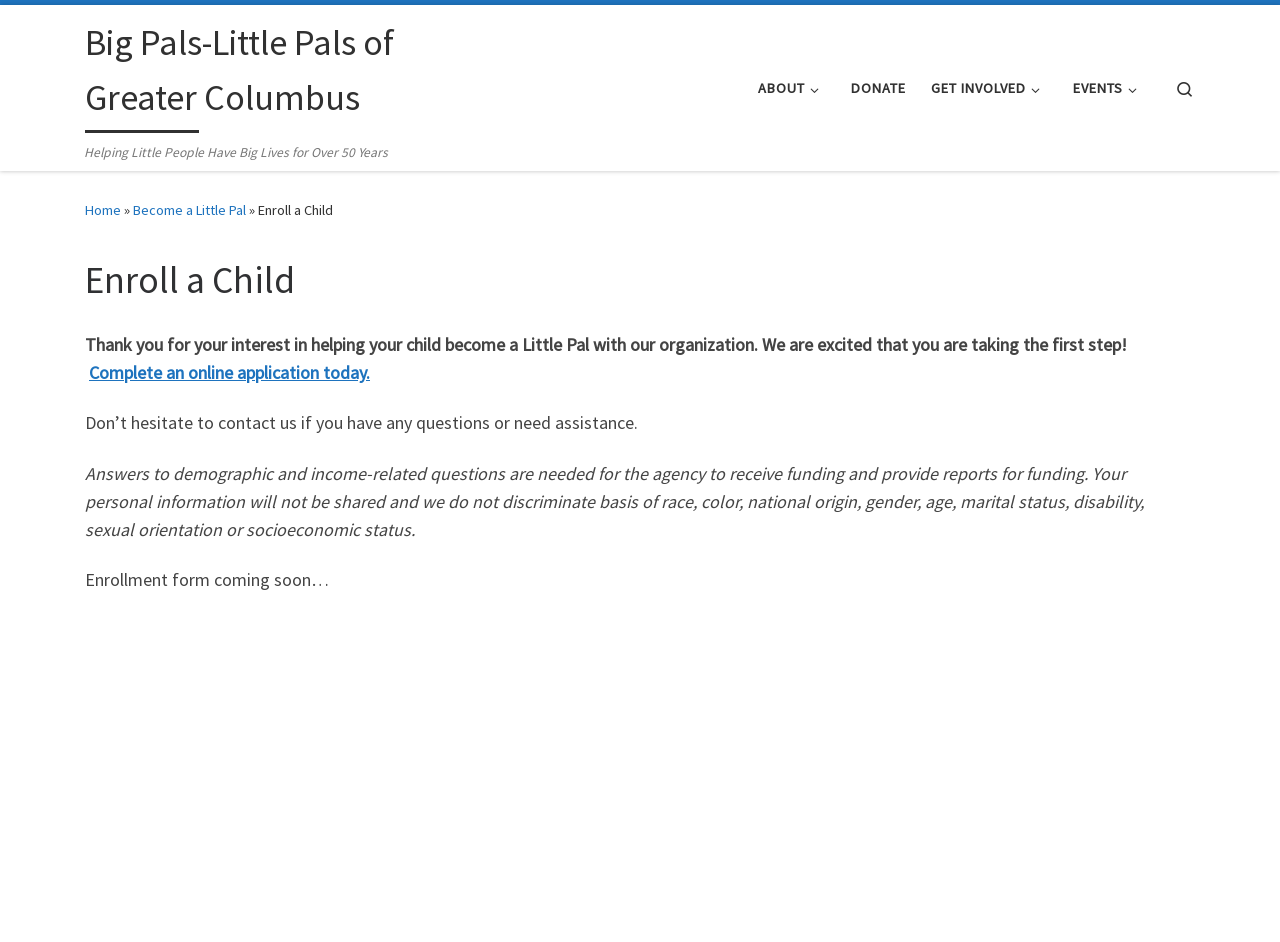Identify the bounding box for the described UI element: "Search".

[0.905, 0.061, 0.945, 0.126]